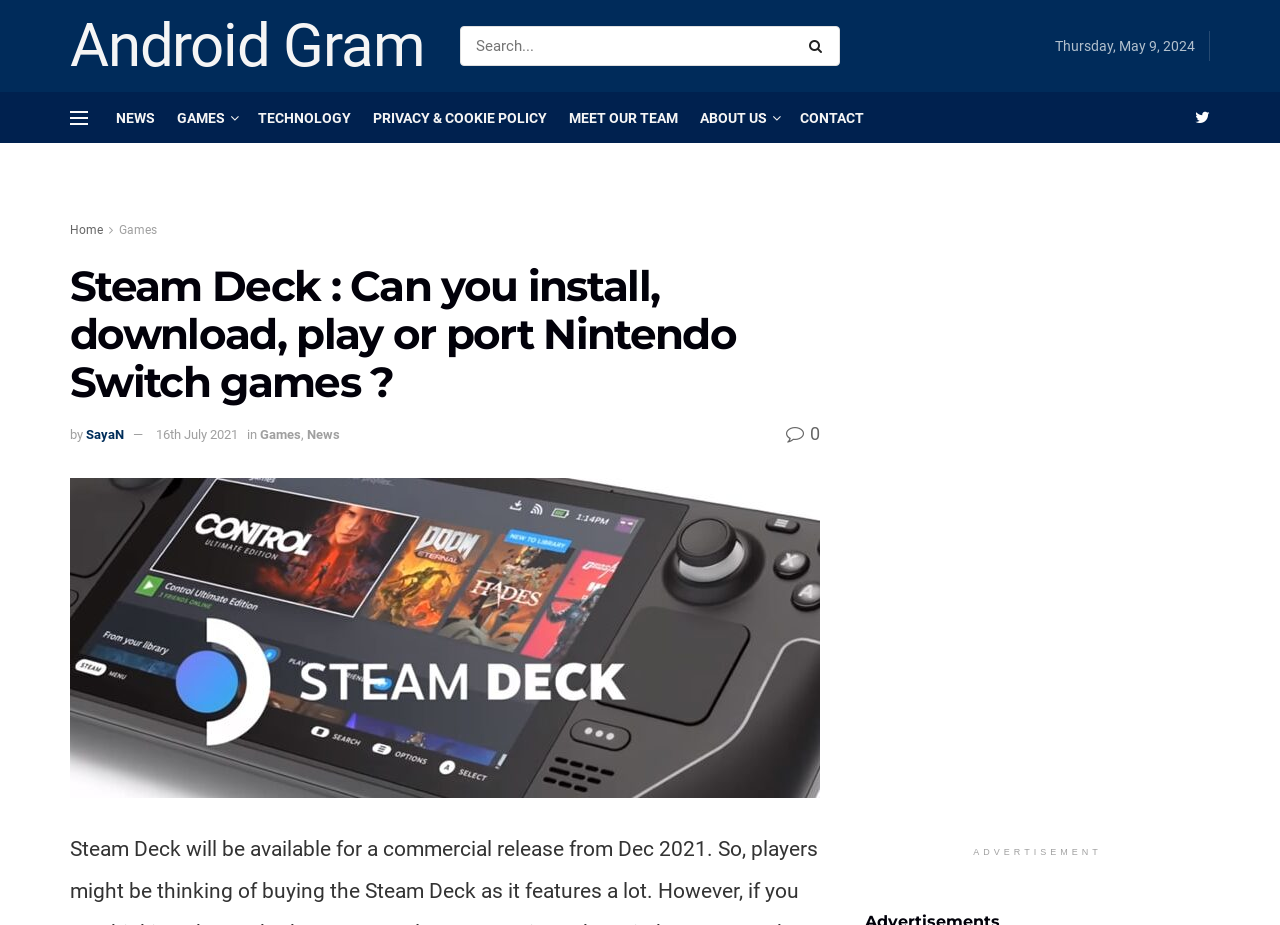Summarize the contents and layout of the webpage in detail.

This webpage is about the Steam Deck and its compatibility with Nintendo Switch games. At the top left, there is a link to "Android Gram" and a search bar with a search button next to it. Below the search bar, there is a date "Thursday, May 9, 2024" displayed. 

On the top navigation menu, there are several links including "NEWS", "GAMES", "TECHNOLOGY", "PRIVACY & COOKIE POLICY", "MEET OUR TEAM", "ABOUT US", and "CONTACT". 

The main content of the webpage starts with a heading "Steam Deck : Can you install, download, play or port Nintendo Switch games?" followed by an article written by "SayaN" on "16th July 2021" and categorized under "Games" and "News". 

Below the article's metadata, there is a large image related to the Steam Deck and Nintendo Switch support. The image takes up most of the page's content area. 

At the bottom of the page, there is an advertisement section labeled "ADVERTISEMENT".